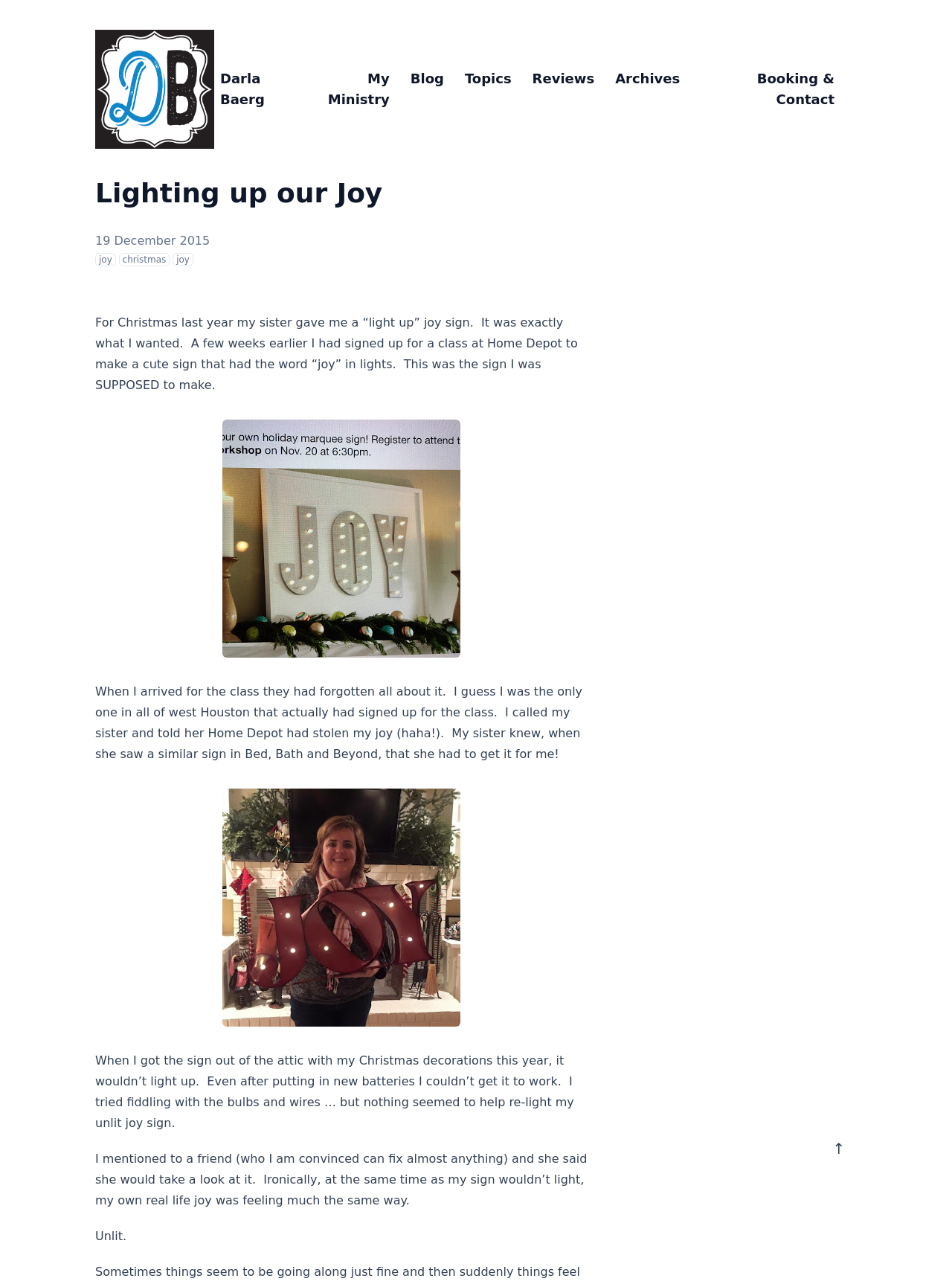What is the author's name?
Answer the question with a detailed explanation, including all necessary information.

The author's name is found in the top-left corner of the webpage, where it says 'Lighting up our Joy · Darla Baerg'. This suggests that Darla Baerg is the author of the blog or website.